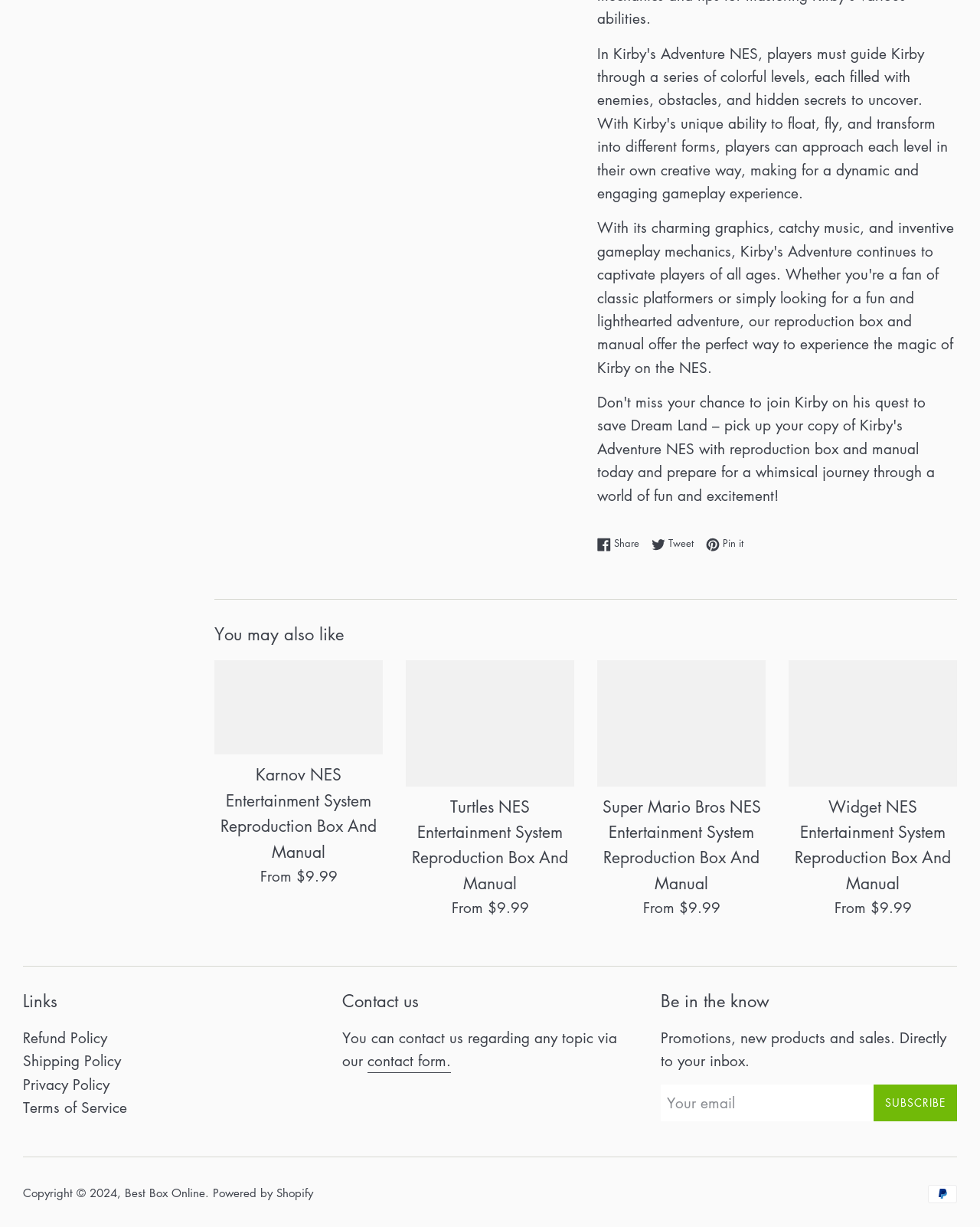Determine the bounding box coordinates of the section to be clicked to follow the instruction: "Subscribe to newsletter". The coordinates should be given as four float numbers between 0 and 1, formatted as [left, top, right, bottom].

[0.891, 0.884, 0.977, 0.914]